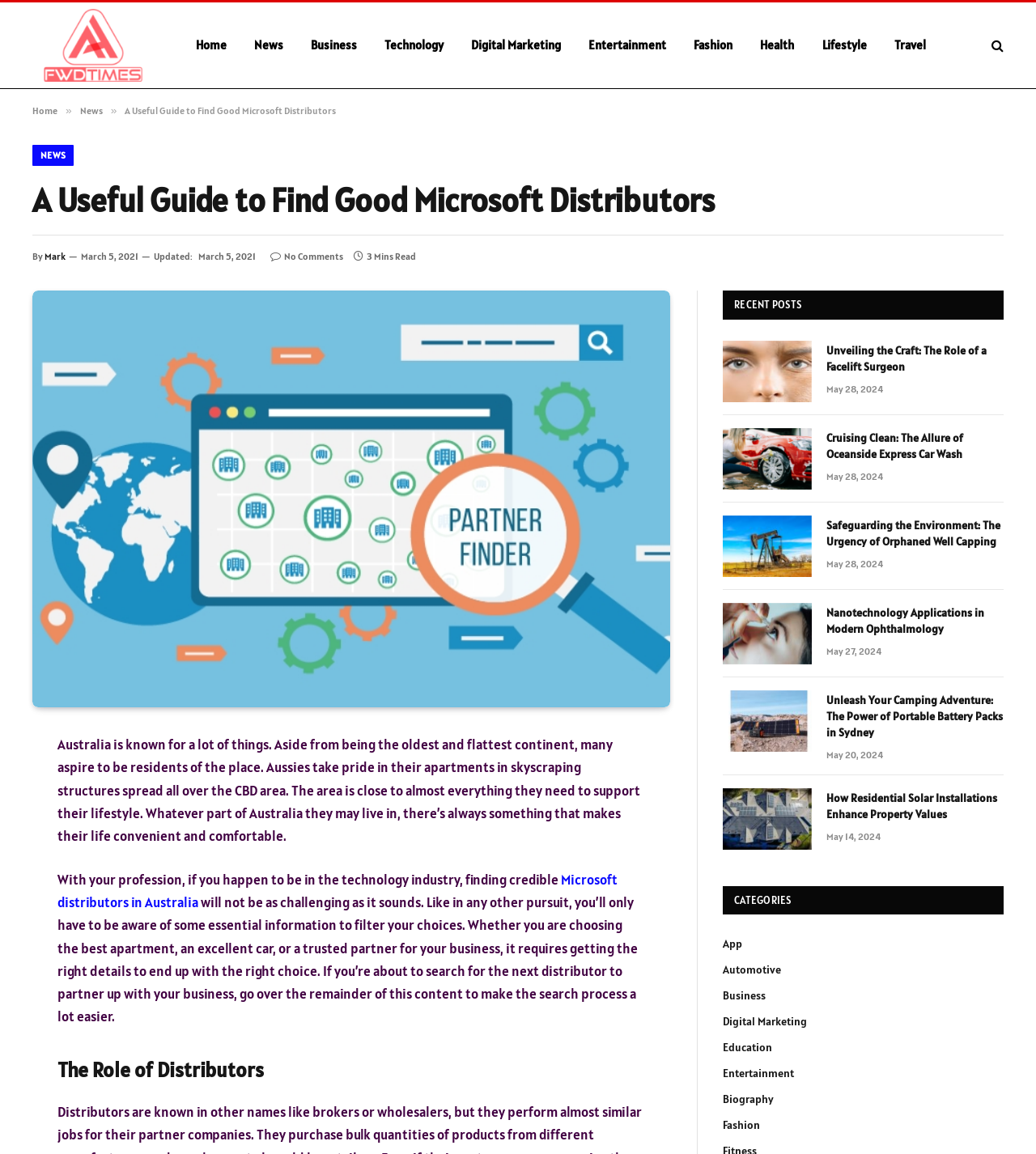Give the bounding box coordinates for the element described by: "Microsoft distributors in Australia".

[0.055, 0.755, 0.596, 0.79]